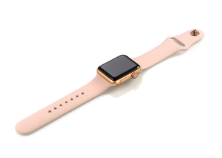What is the primary purpose of the customizable strap? Based on the screenshot, please respond with a single word or phrase.

Versatility in style